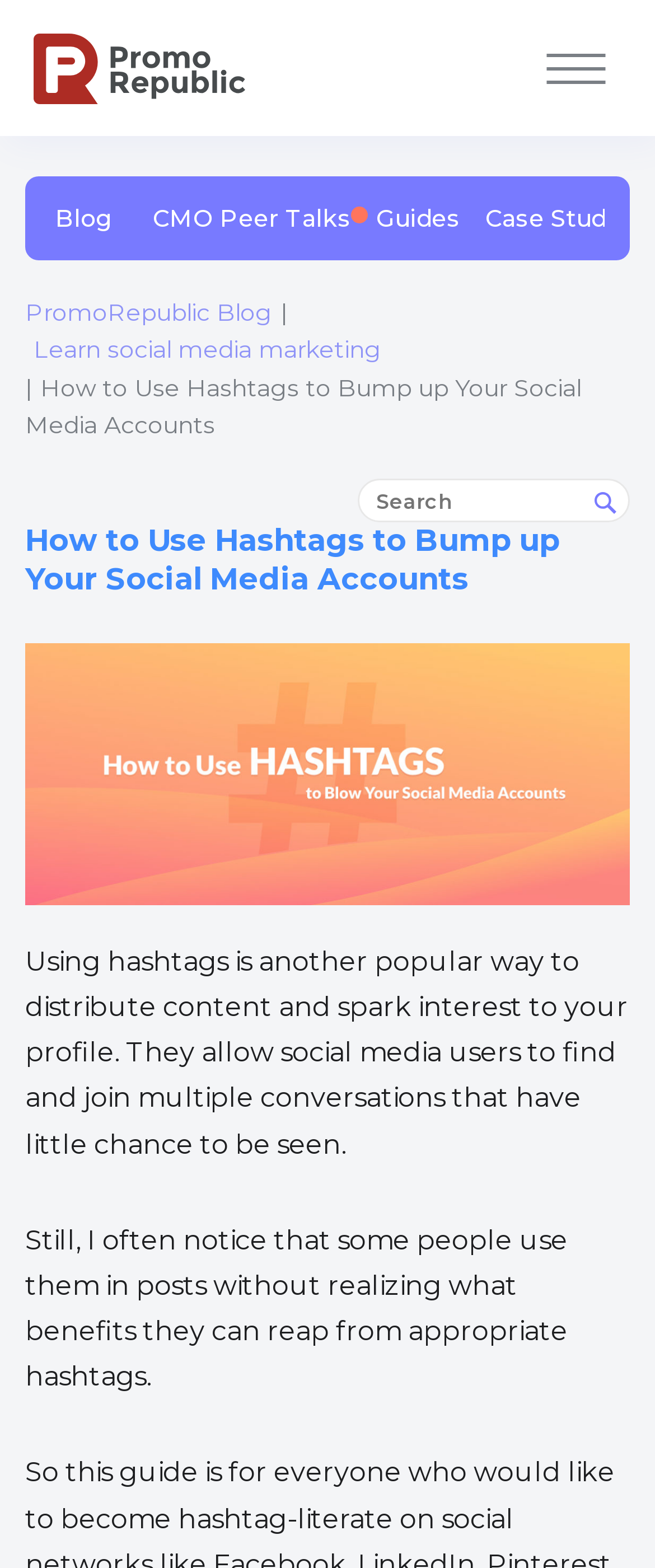What is the function of the button next to the search bar?
Examine the image closely and answer the question with as much detail as possible.

The button next to the search bar has an image inside it, and its bounding box coordinate is [0.885, 0.305, 0.962, 0.333]. This suggests that the button is likely a search button, used to submit the search query entered in the adjacent text box.